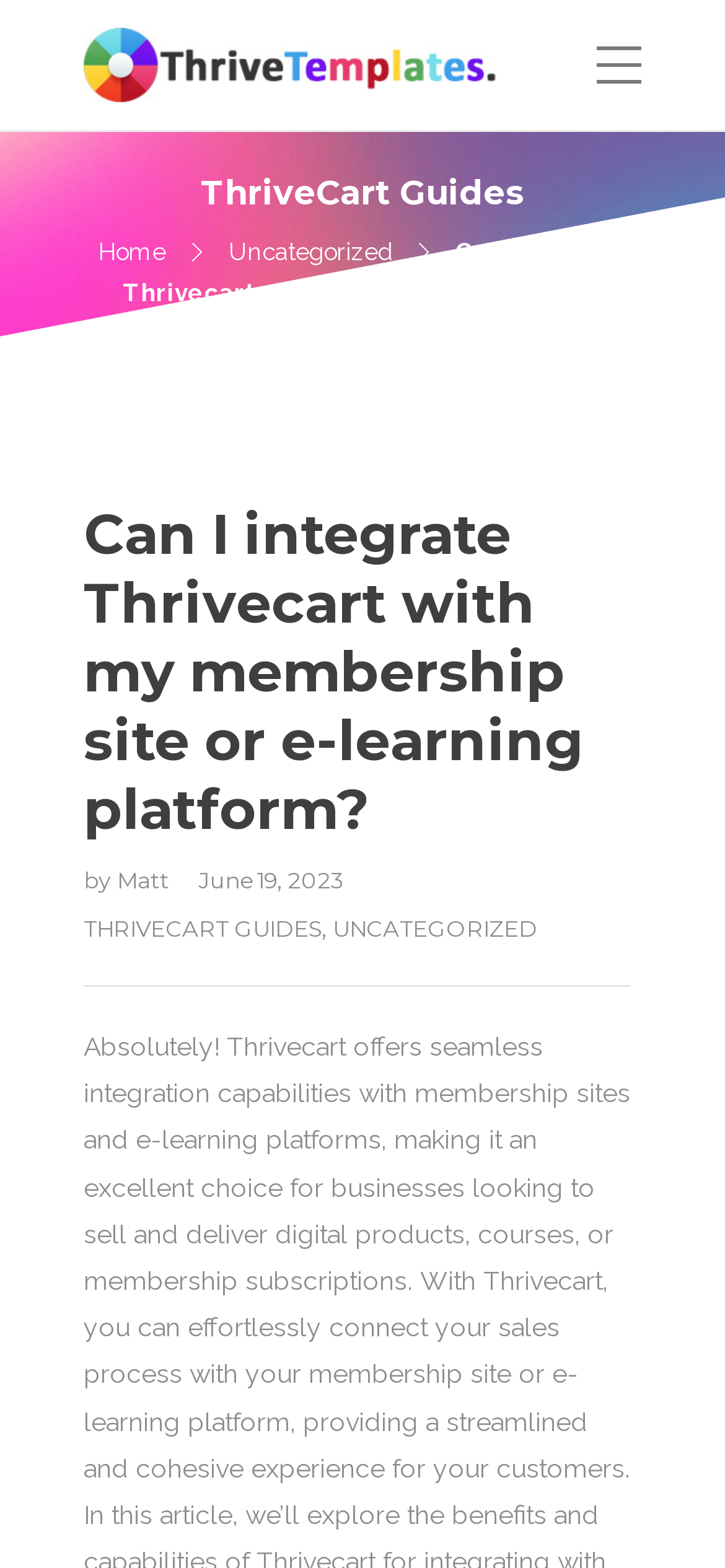Pinpoint the bounding box coordinates of the area that must be clicked to complete this instruction: "Visit Facebook page".

None